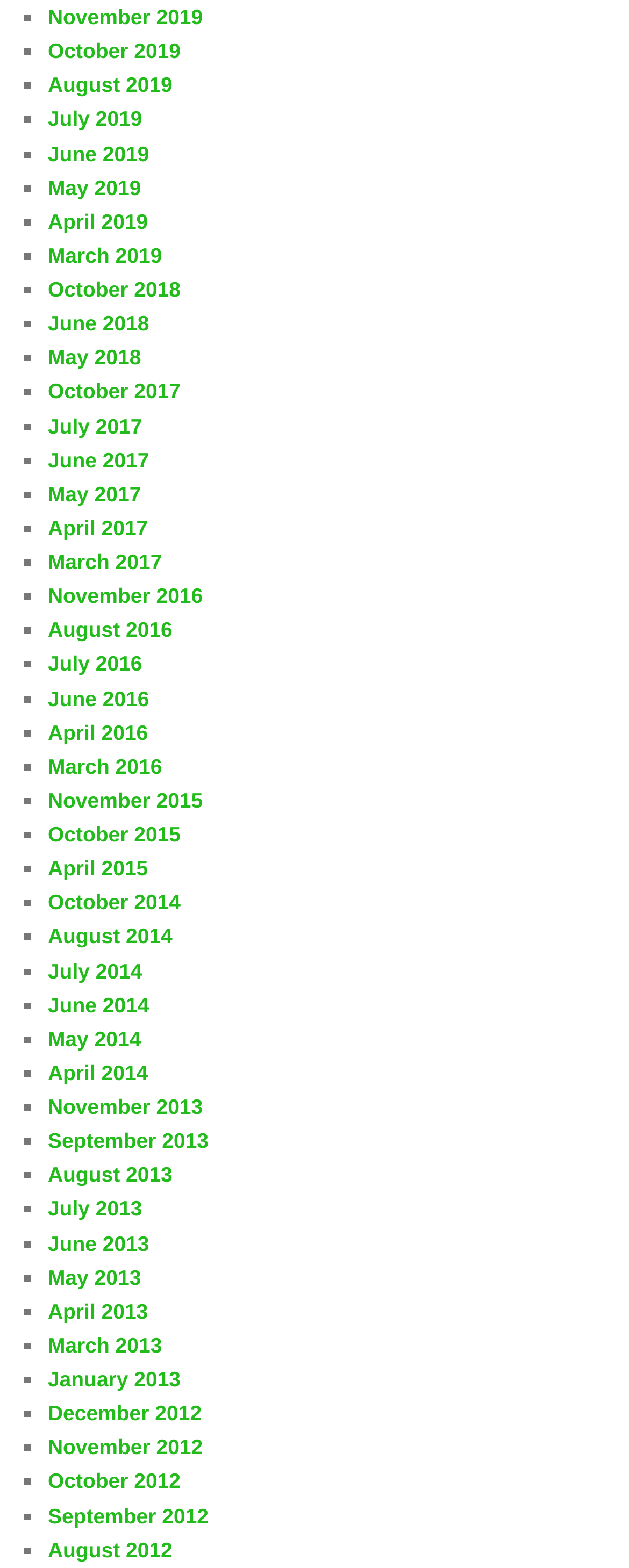Answer this question using a single word or a brief phrase:
What is the earliest month listed?

November 2013